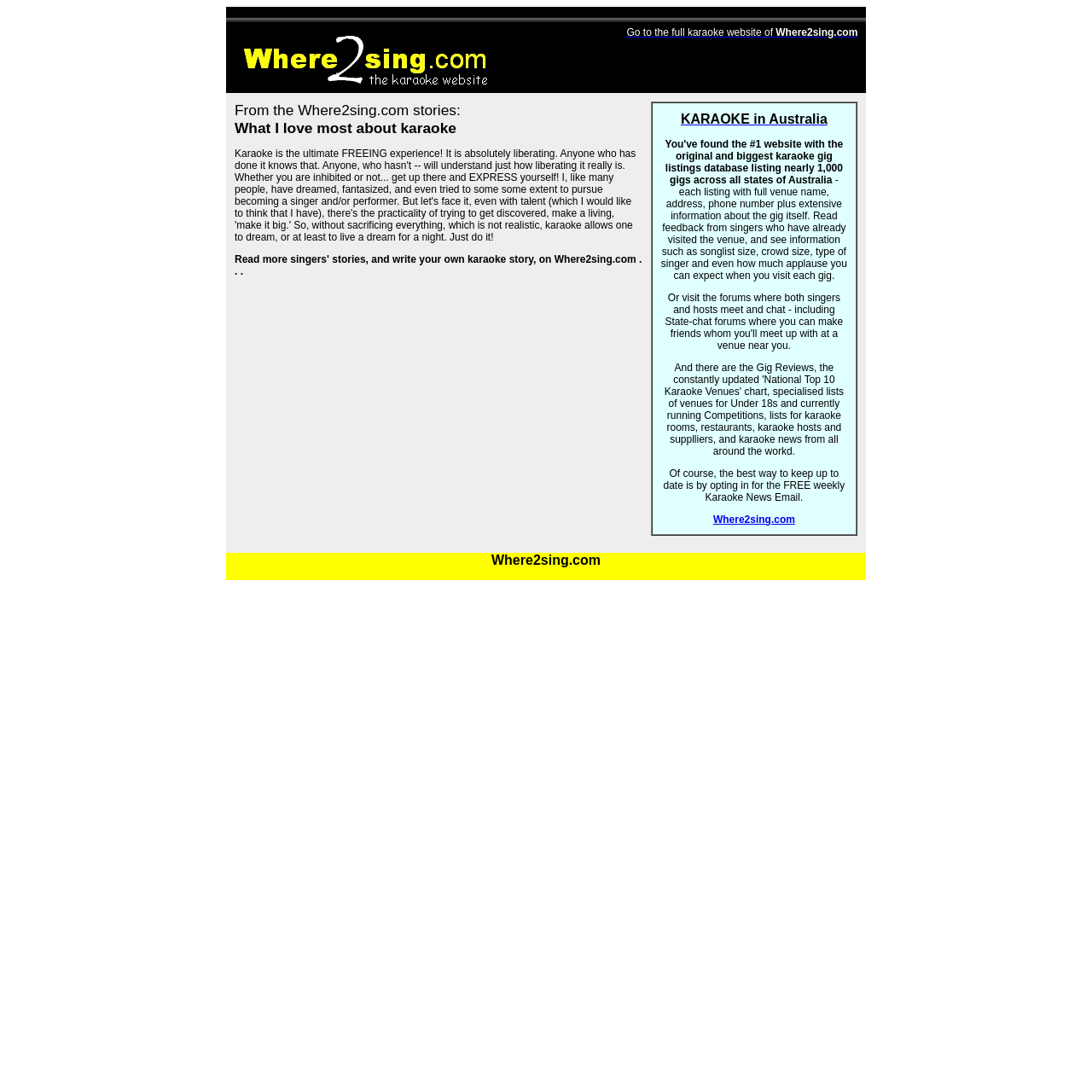Locate the bounding box of the UI element with the following description: "Where2sing.com".

[0.653, 0.471, 0.728, 0.481]